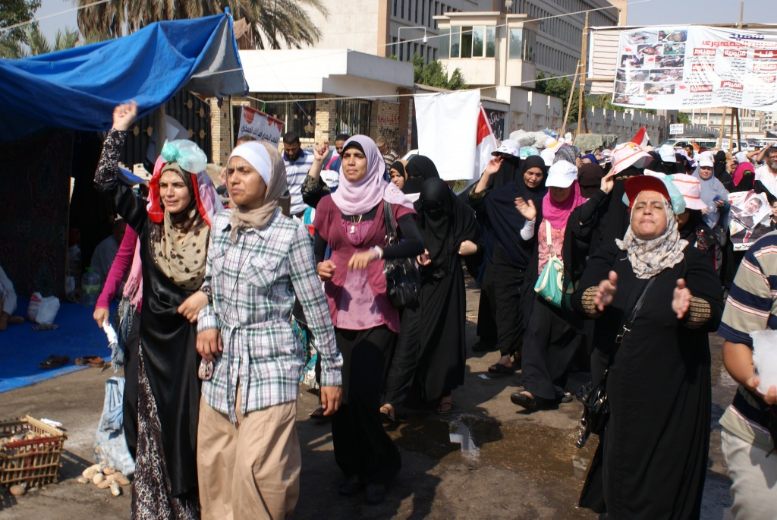What is the mood of the atmosphere?
Provide an in-depth and detailed explanation in response to the question.

The atmosphere in the image suggests a blend of hope and fervor, which is evident from the determined expressions on the women's faces and their confident body language. The fact that they are walking together, raising their hands in protest, and holding banners, creates a sense of collective action and solidarity, which is a powerful symbol of hope and fervor.